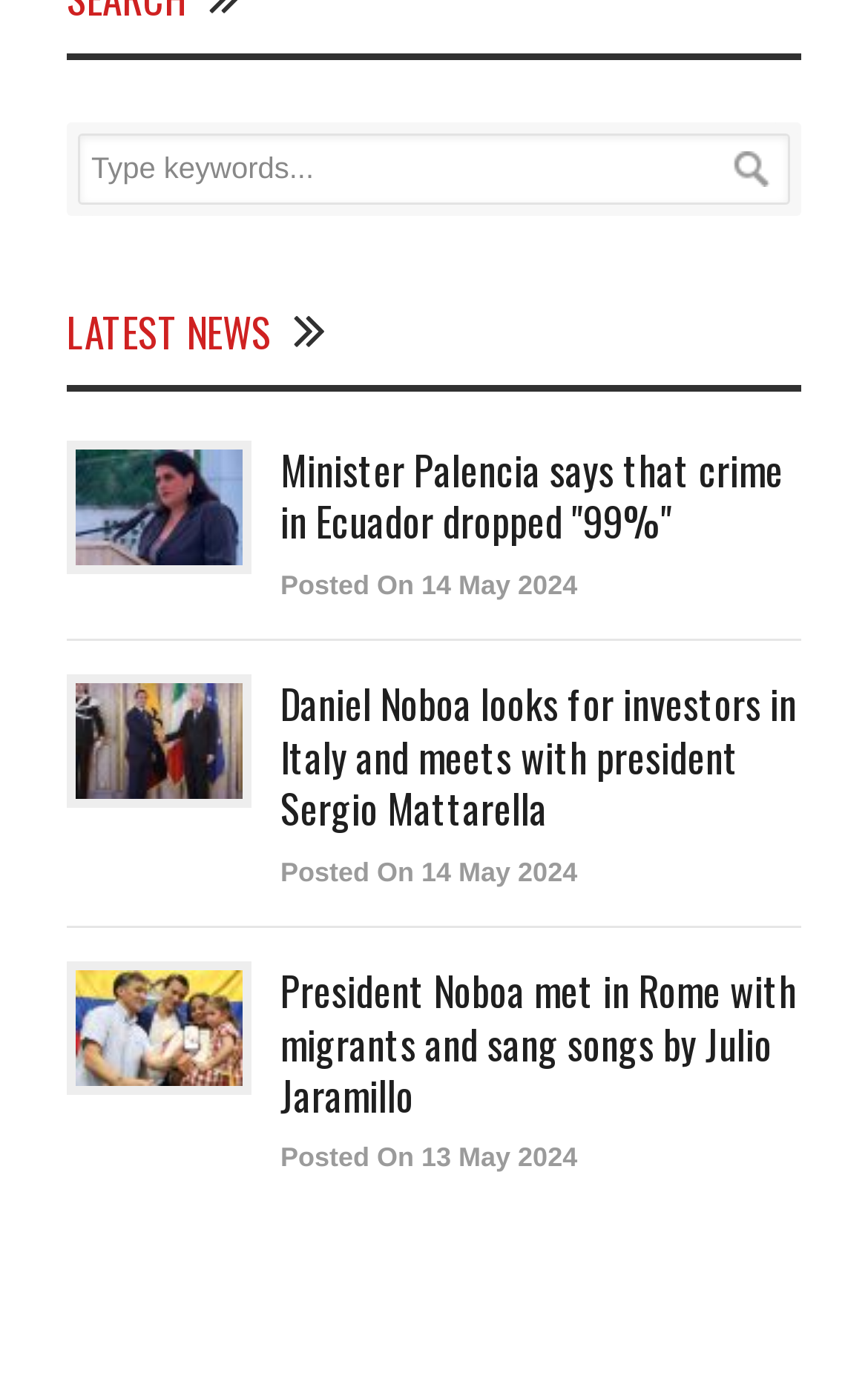What is the keyword prompt in the search box?
Use the screenshot to answer the question with a single word or phrase.

Type keywords...